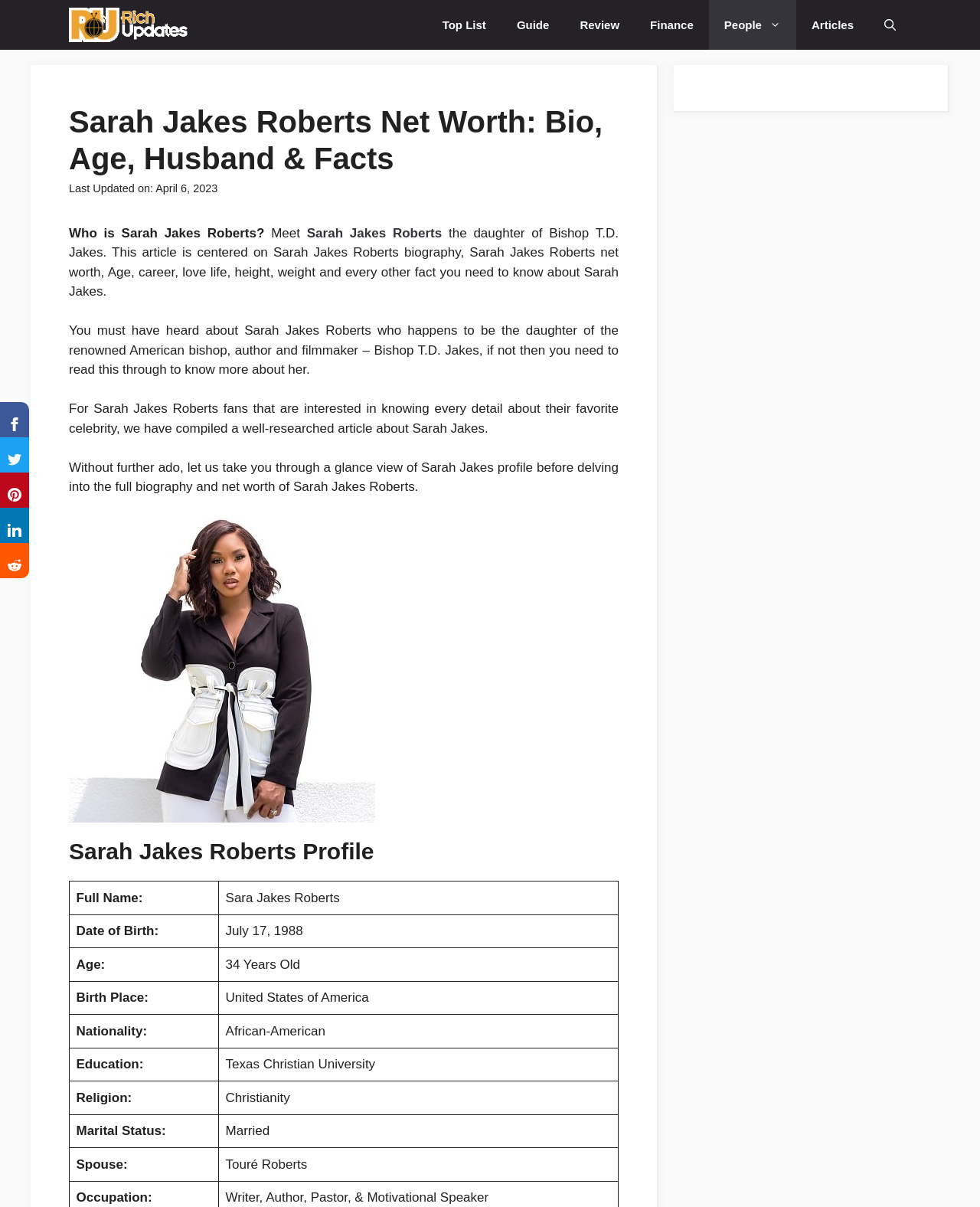Please look at the image and answer the question with a detailed explanation: Who is Sarah Jakes Roberts?

The webpage is about Sarah Jakes Roberts, and according to the text, she is the daughter of Bishop T.D. Jakes, a renowned American bishop, author, and filmmaker.